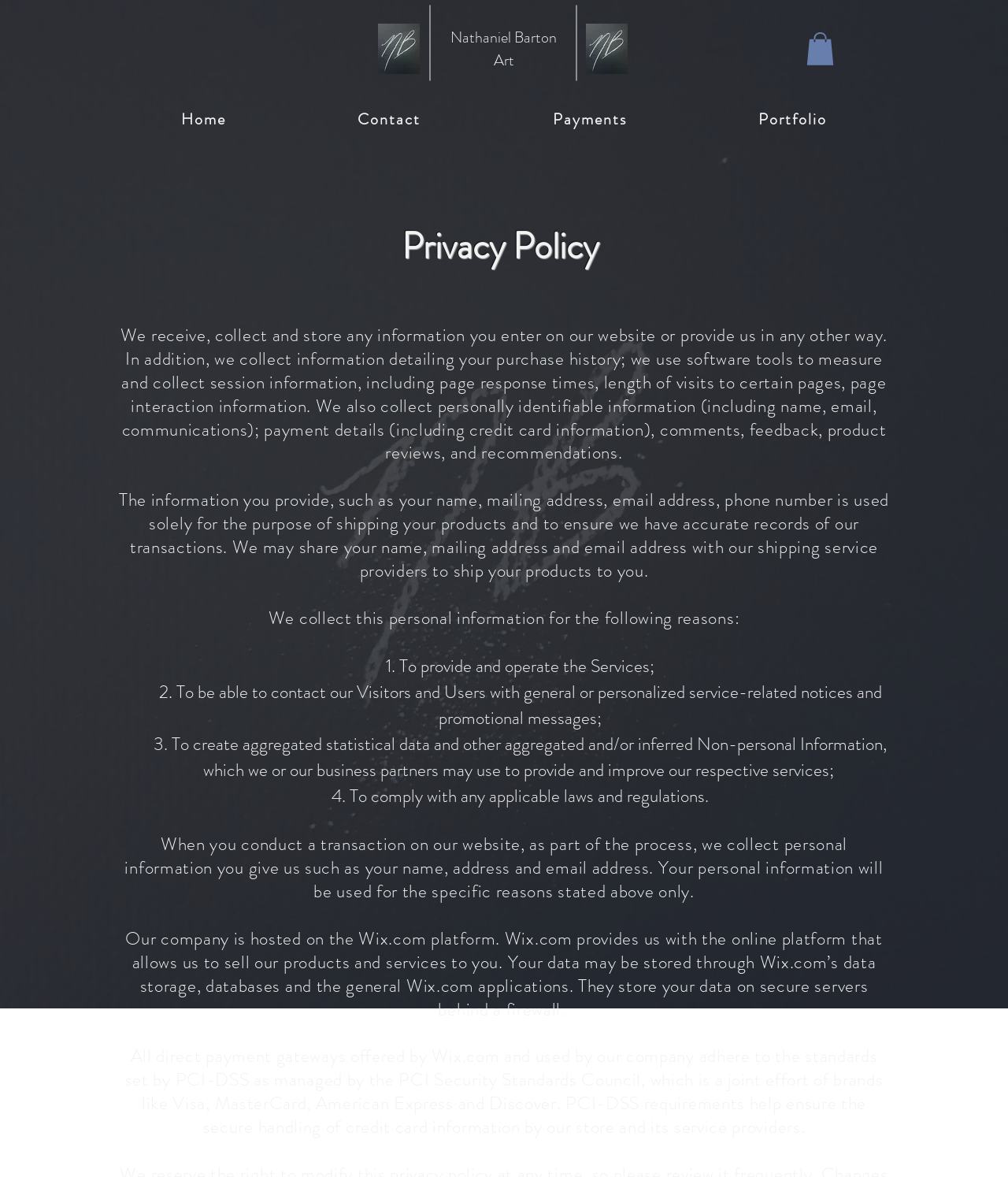Describe all the visual and textual components of the webpage comprehensively.

This webpage is about the privacy policy of Nathaniel Barton Art. At the top, there is a logo and a navigation menu with links to "Home", "Contact", "Payments", and "Portfolio". Below the navigation menu, there is a heading that reads "Privacy Policy". 

The main content of the page is divided into sections, each explaining how personal information is collected, used, and stored. The first section explains that the website collects information such as purchase history, session information, and personally identifiable information like name, email, and payment details. 

The next section explains that this information is used solely for shipping products and keeping accurate records of transactions. The website may share some of this information with shipping service providers. 

A list of reasons for collecting personal information follows, including providing and operating services, contacting visitors and users, creating aggregated statistical data, and complying with applicable laws and regulations. 

Further down, there is a section explaining that when conducting a transaction on the website, personal information like name, address, and email address is collected and used for specific reasons stated above. 

The final sections explain that the website is hosted on the Wix.com platform, which stores data on secure servers behind a firewall, and that all direct payment gateways adhere to the standards set by PCI-DSS to ensure the secure handling of credit card information.